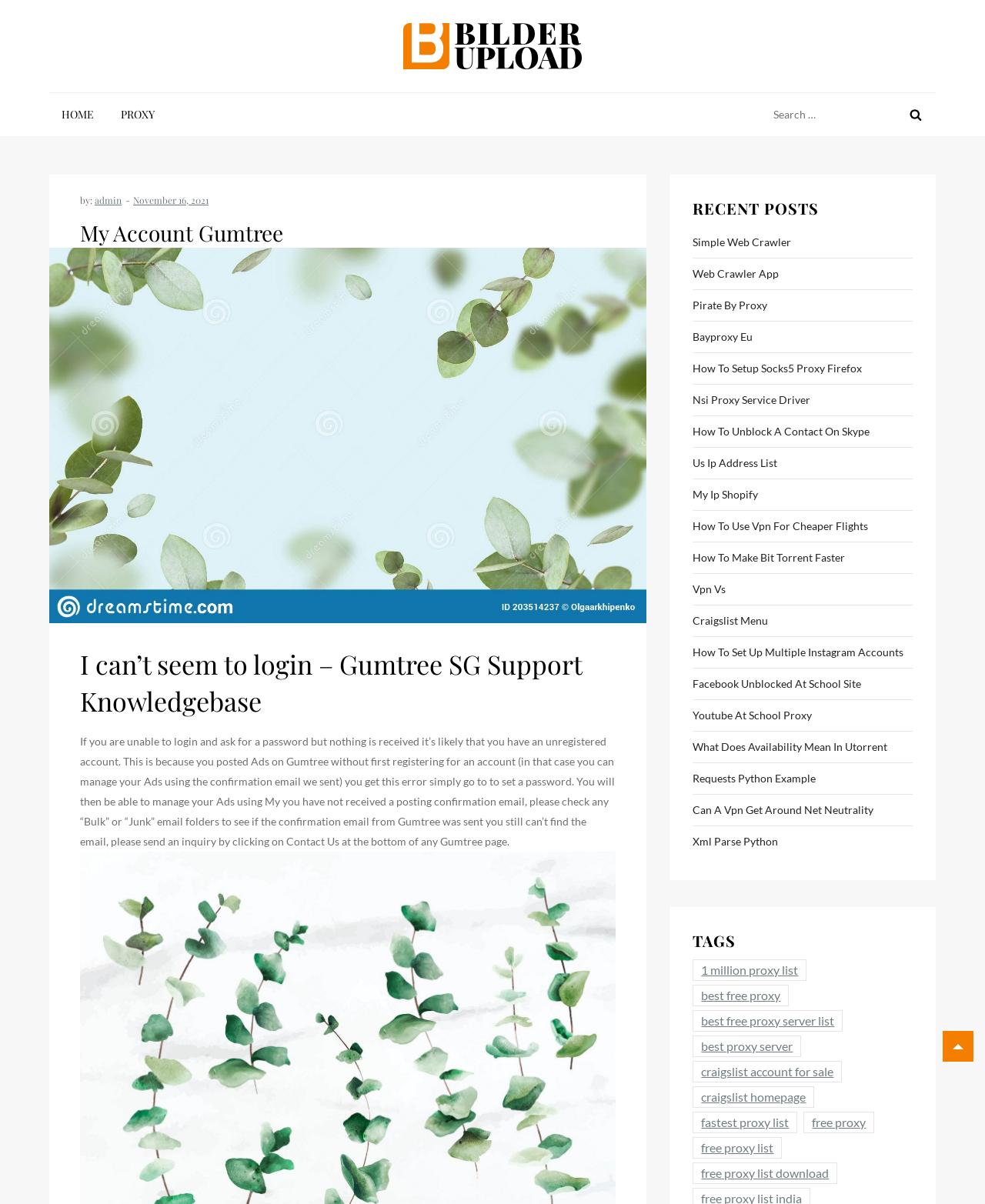What is the name of the support knowledgebase mentioned on this webpage?
Please provide a comprehensive answer based on the visual information in the image.

The webpage mentions a support knowledgebase titled 'Gumtree SG Support Knowledgebase' in the context of troubleshooting login issues, suggesting that it is a resource for users to find solutions to common problems.